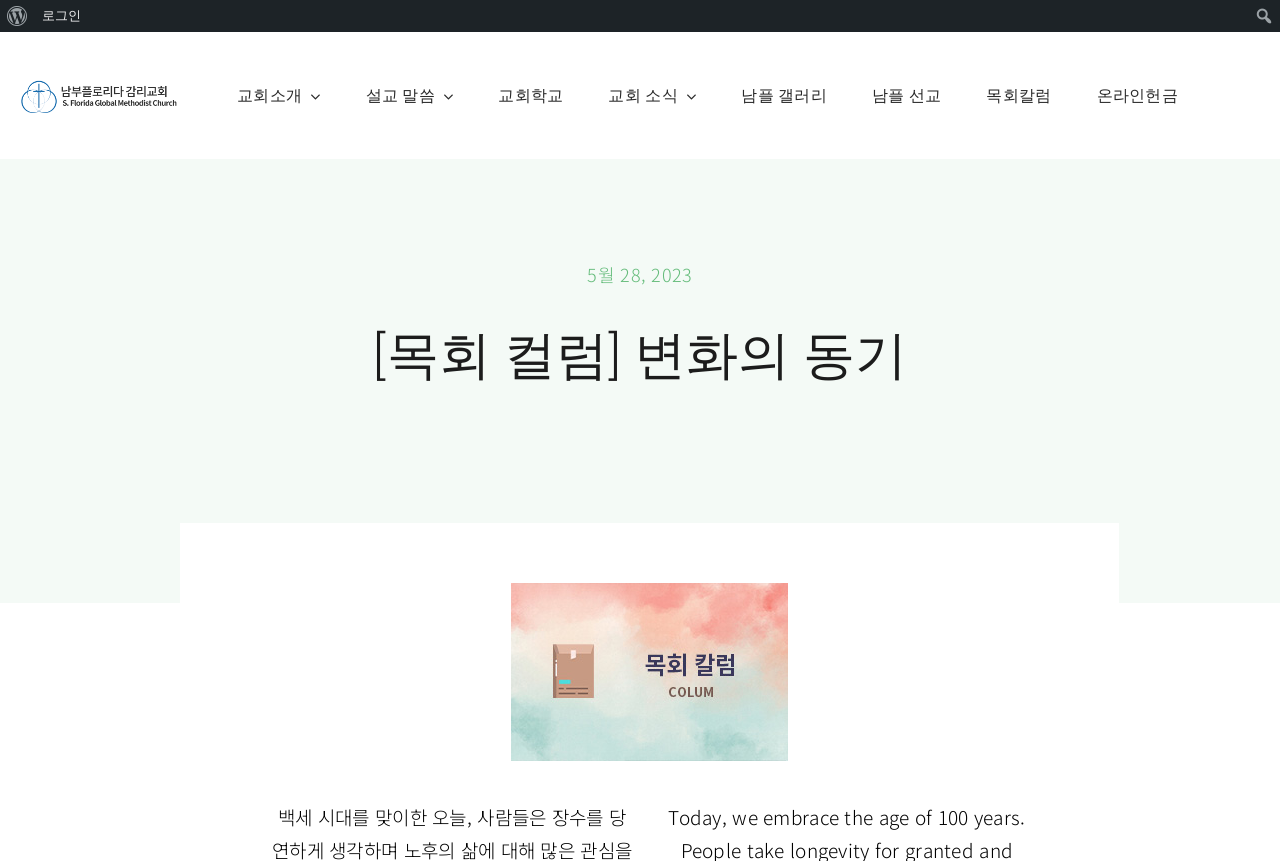What is the orientation of the menu?
Please use the image to deliver a detailed and complete answer.

I found the menu element with the attribute 'orientation: vertical', which indicates that the menu is vertically oriented.